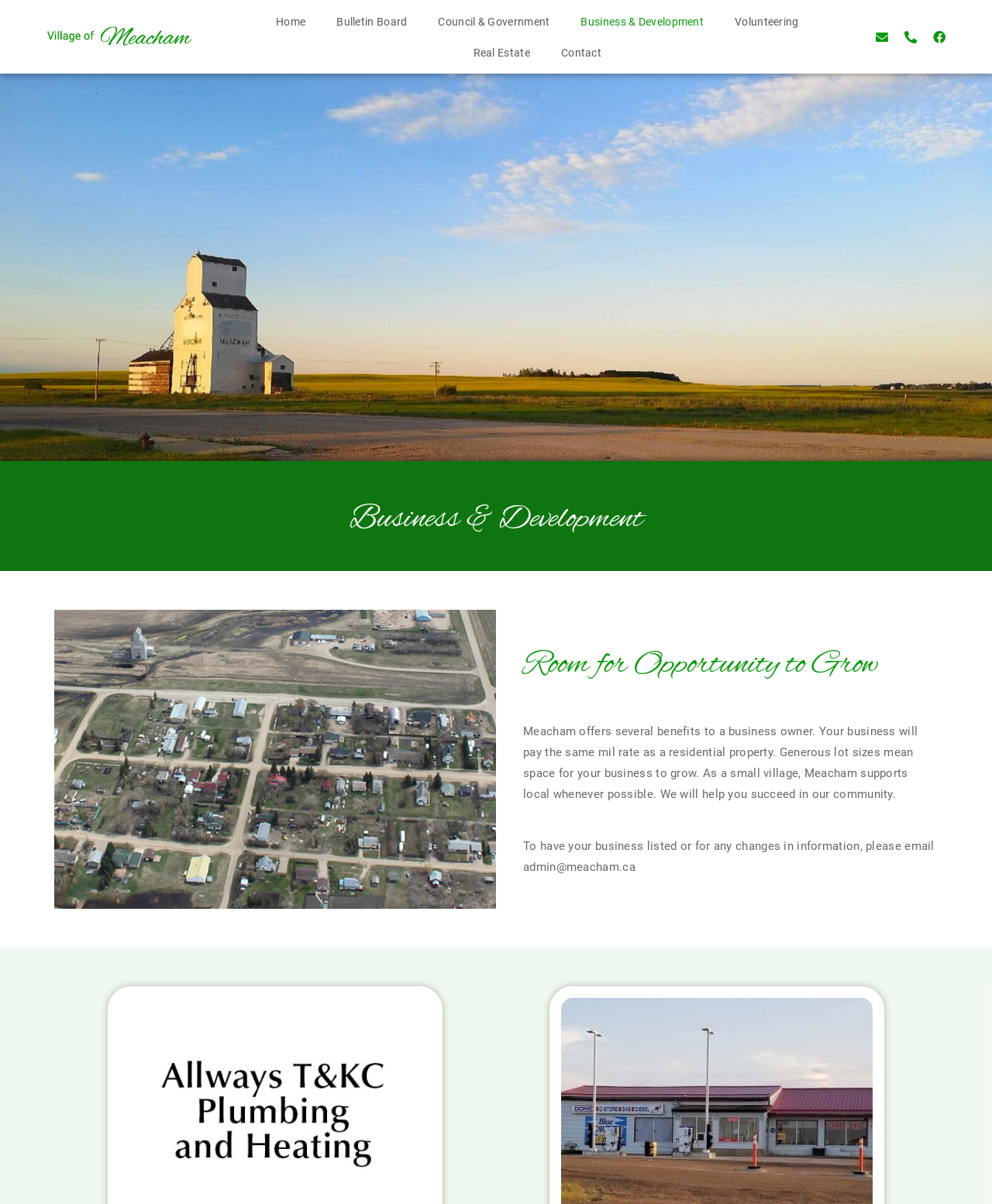Using the image as a reference, answer the following question in as much detail as possible:
How can I get my business listed in Meacham?

The webpage provides information on how to get a business listed or make changes to existing information, which is to email admin@meacham.ca, as mentioned in the link element with the text 'admin@meacham.ca'.